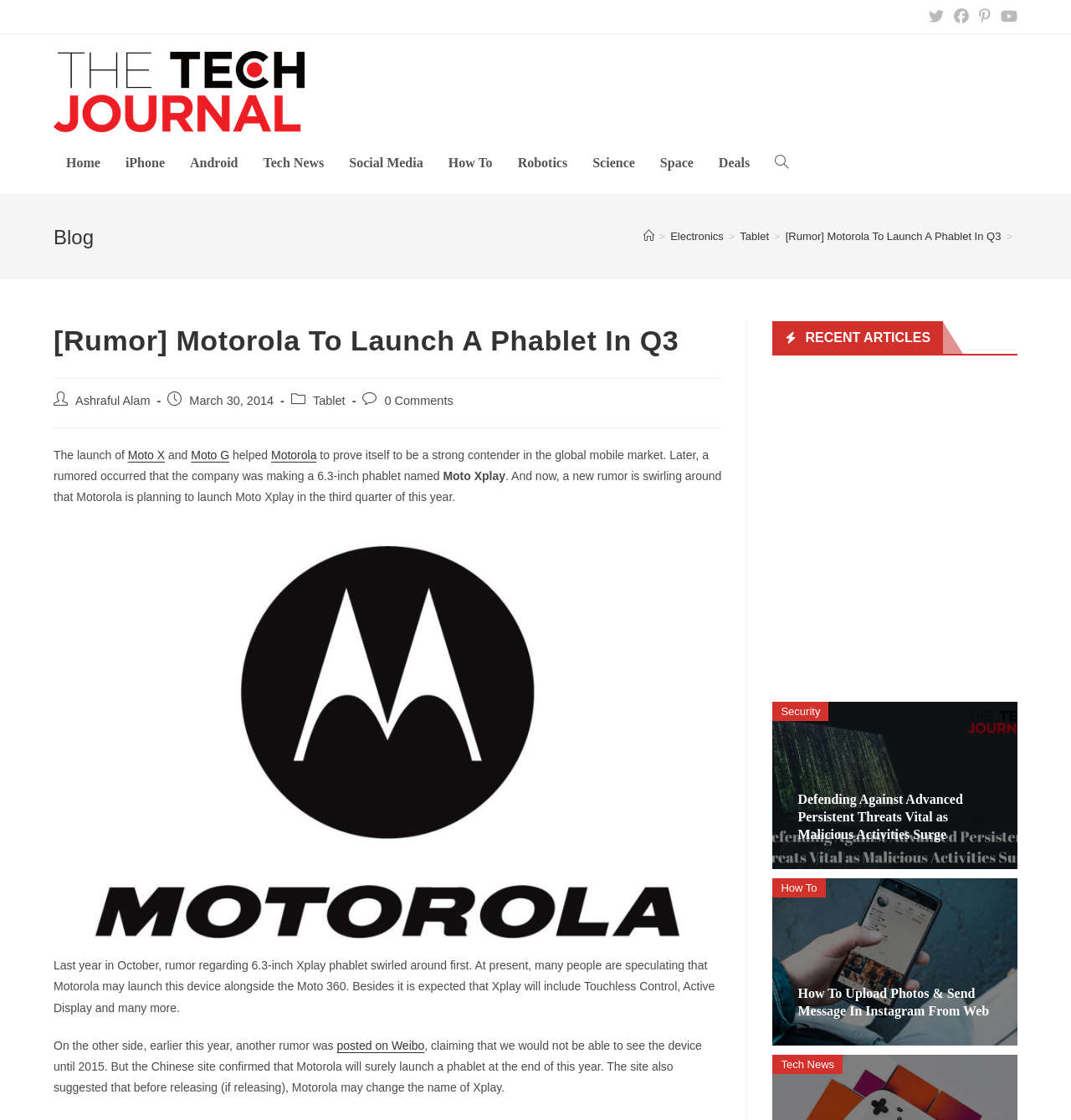Given the element description Silver Investments, identify the bounding box coordinates for the UI element on the webpage screenshot. The format should be (top-left x, top-left y, bottom-right x, bottom-right y), with values between 0 and 1.

None